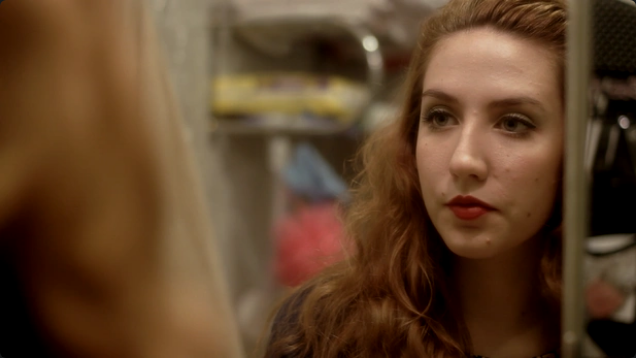Give a thorough caption of the image, focusing on all visible elements.

In this poignant scene from the documentary "Pretty," directed by Argentinian filmmaker Melisa Liebenthal, a young woman gazes intently at her reflection in a mirror. Her striking features are accentuated by her wavy, auburn hair and bold red lips, creating a powerful visual statement about self-perception and beauty. The background reveals a cluttered space, hinting at the everyday reality in which she contemplates her identity and the societal pressures surrounding femininity. This moment encapsulates the film's exploration of how ubiquitous images shape our understanding of gender and beauty, inviting viewers to reflect on the significance of the gaze and its impact on personal and collective narratives.